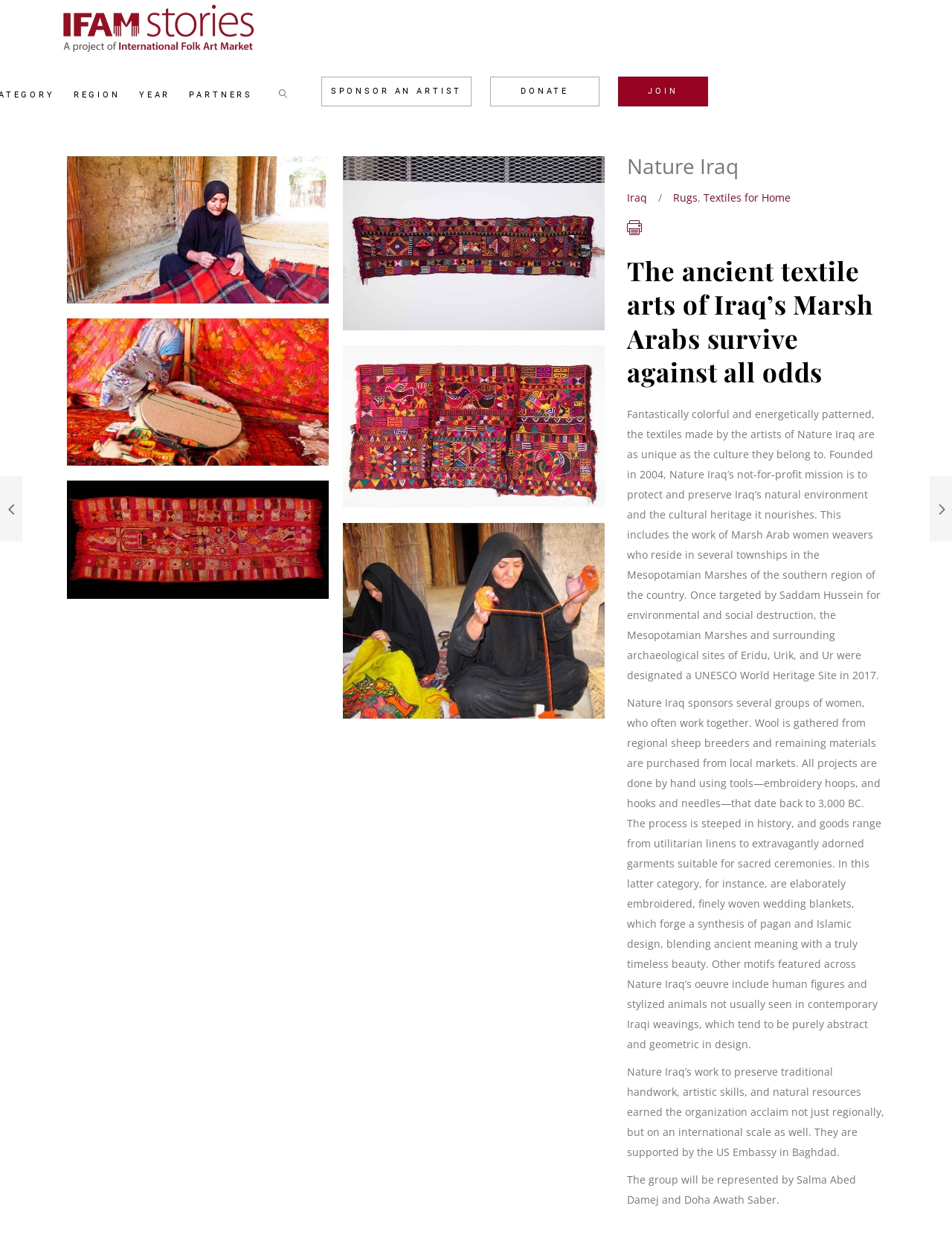What is the purpose of Nature Iraq?
Using the image as a reference, deliver a detailed and thorough answer to the question.

According to the article, Nature Iraq is a not-for-profit organization founded in 2004, and its mission is to protect and preserve Iraq's natural environment and the cultural heritage it nourishes.